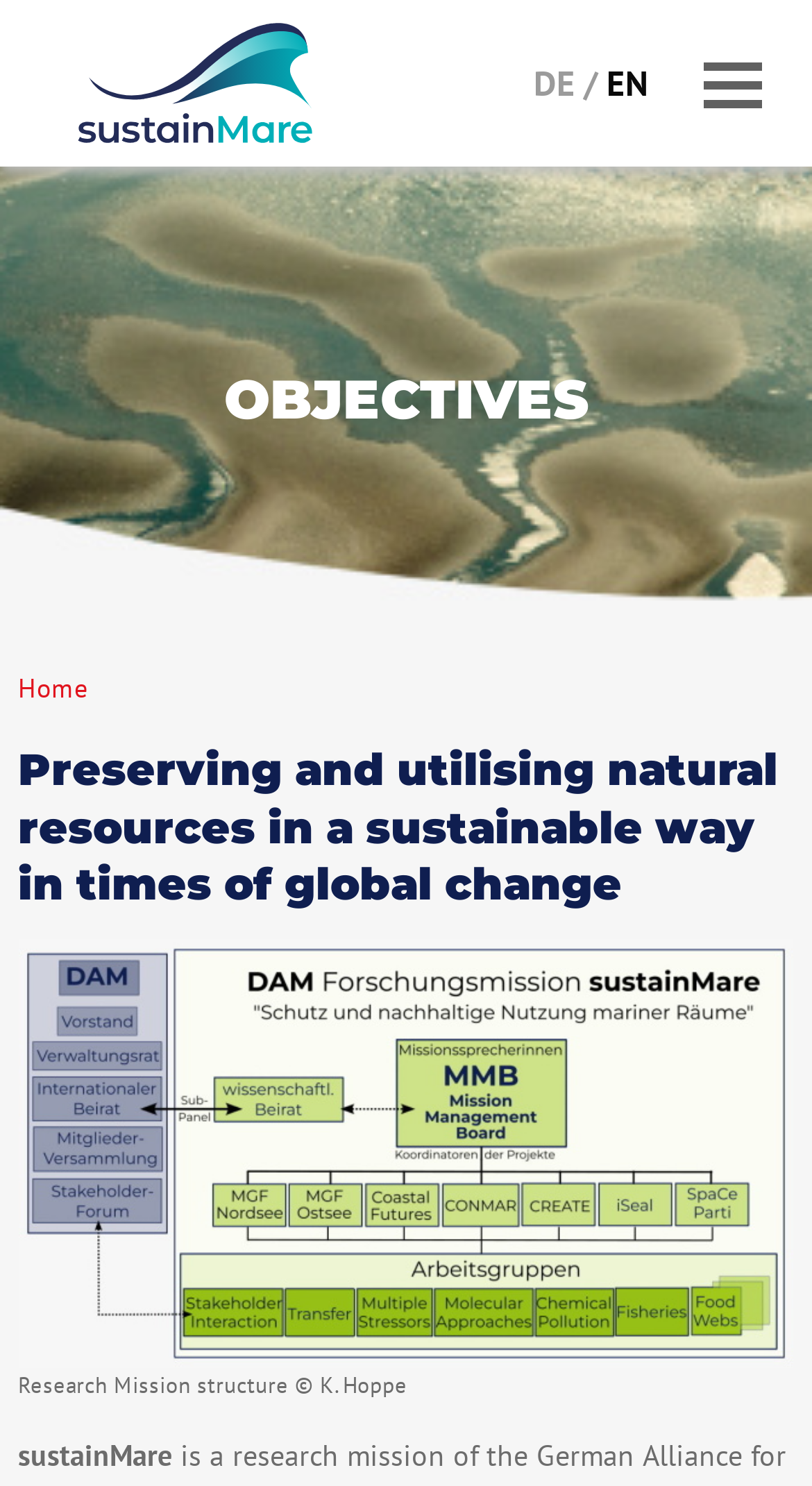Please give a one-word or short phrase response to the following question: 
What is the graphical representation of?

The mission